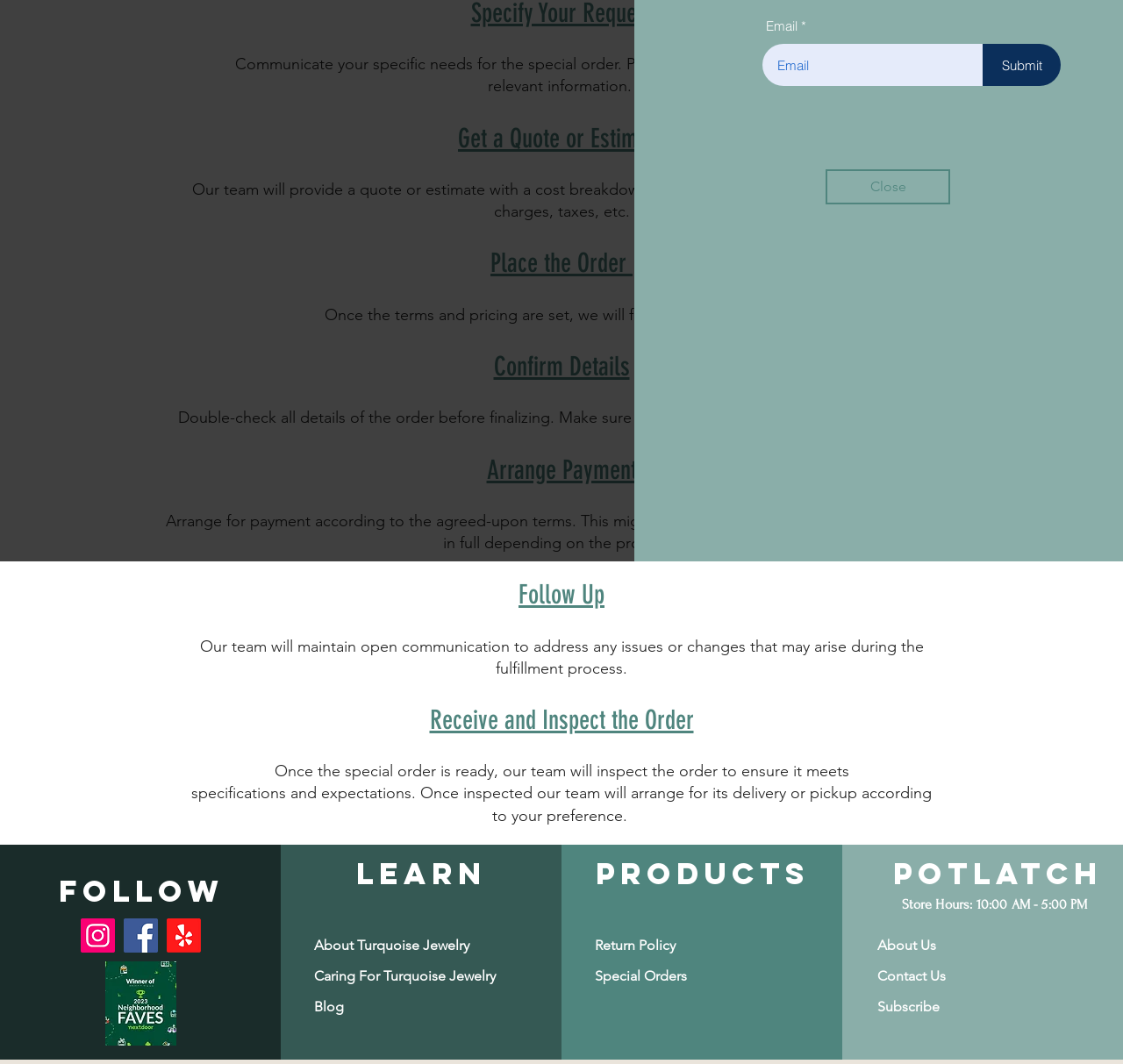Identify the bounding box of the HTML element described as: "About Turquoise Jewelry".

[0.279, 0.875, 0.403, 0.903]